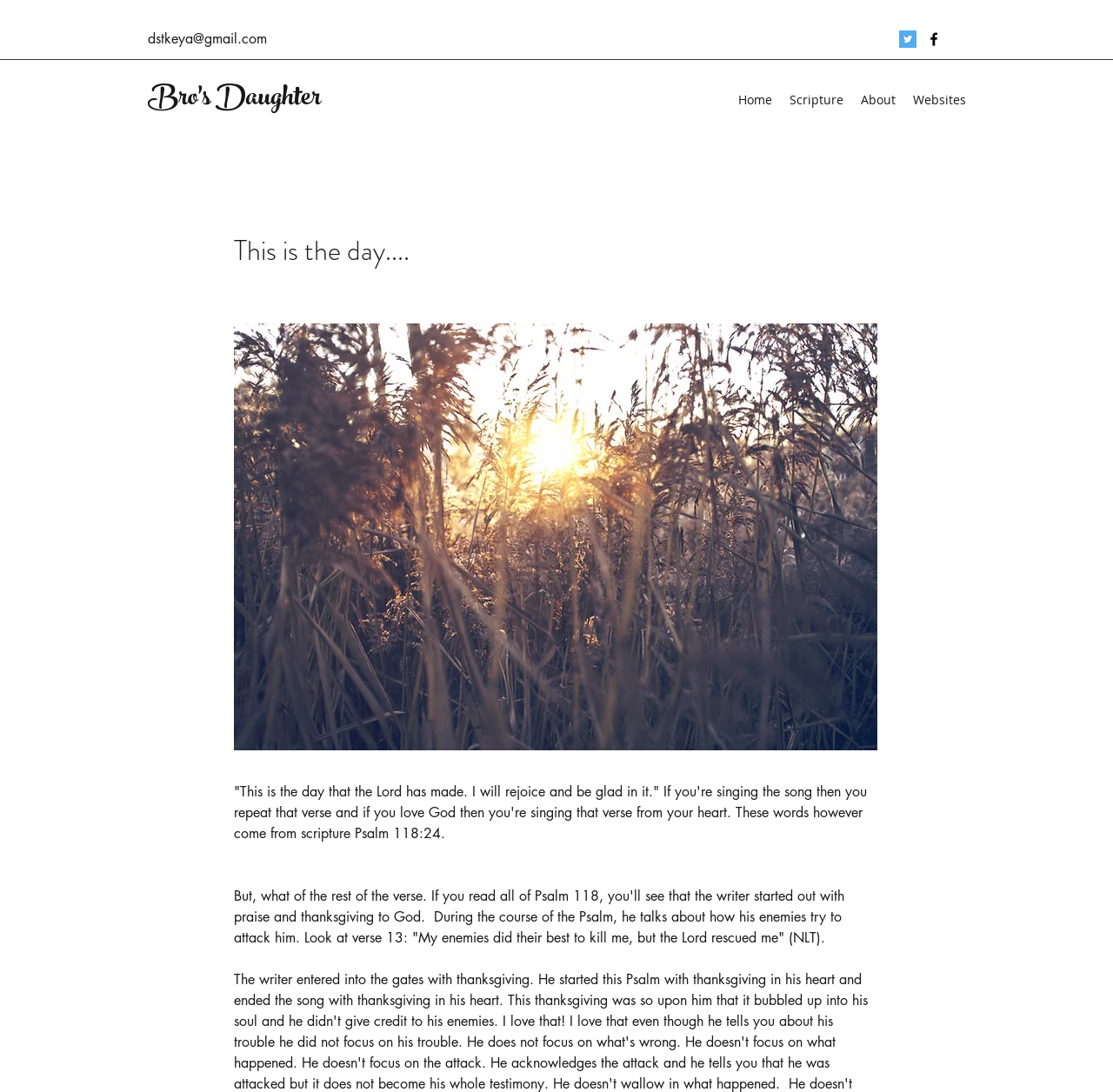Using the details from the image, please elaborate on the following question: What social media platforms are linked on the page?

I found the social media links by examining the list element labeled 'Social Bar', which contains links to Twitter and Facebook, each represented by an image and a text label.